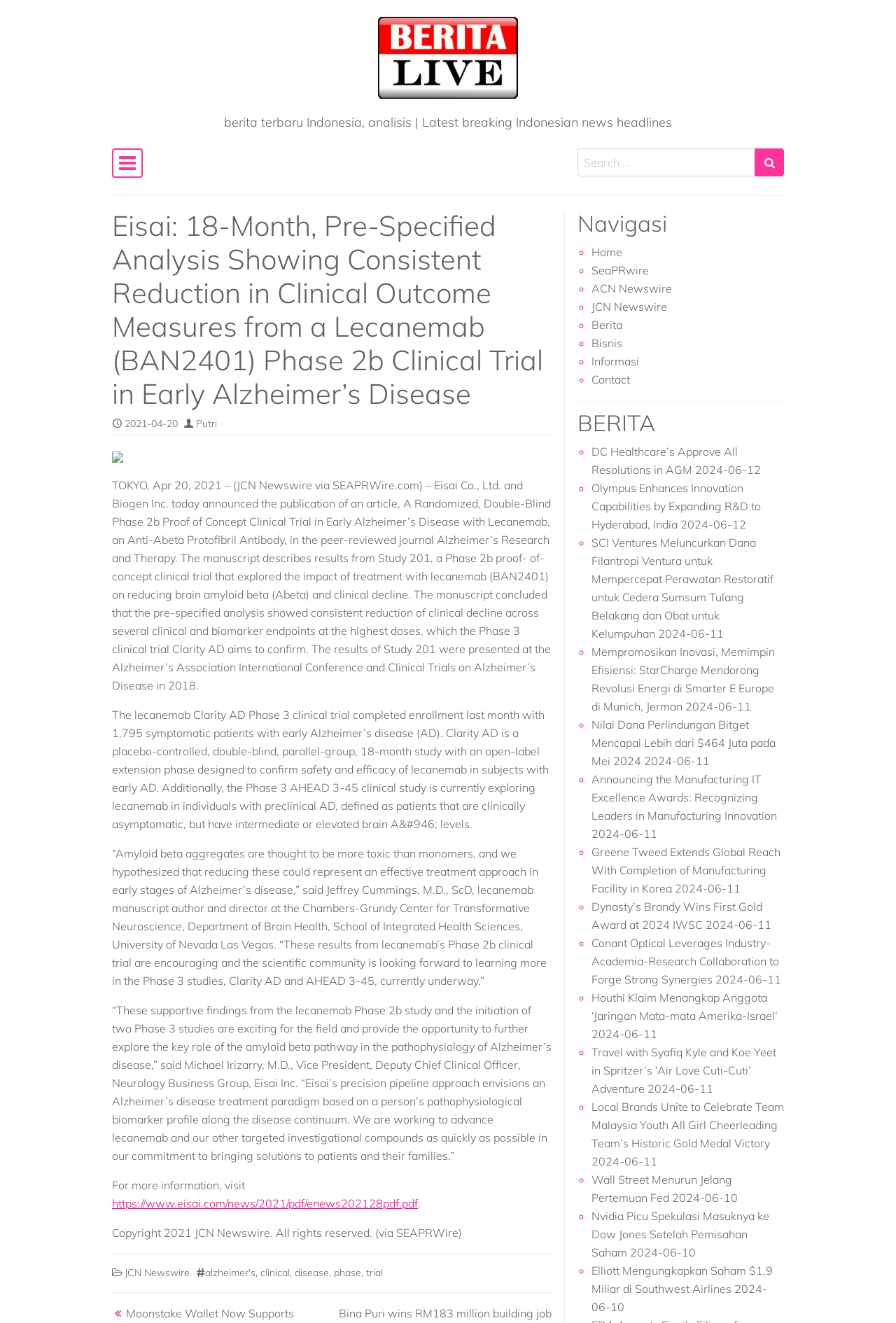Answer the question with a single word or phrase: 
What is the topic of the article?

Alzheimer's disease